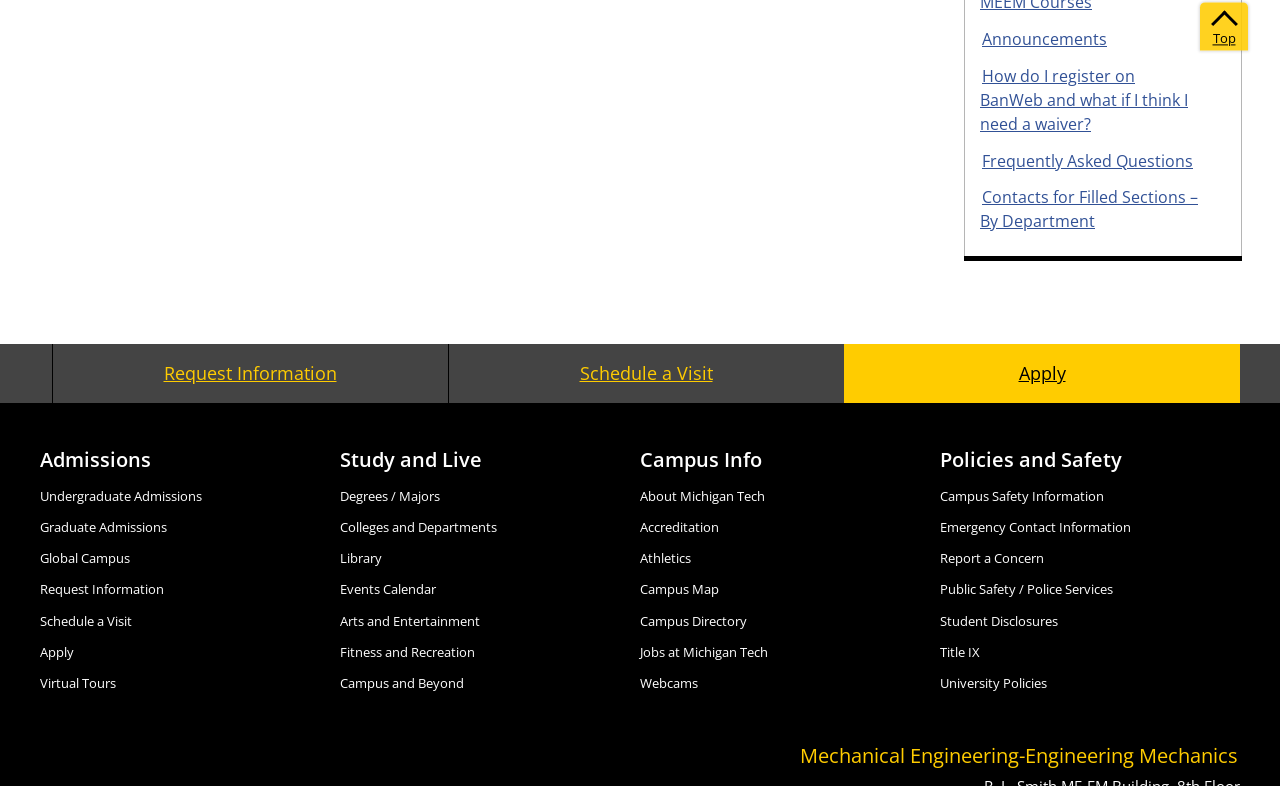What is the first link on the webpage?
From the image, respond with a single word or phrase.

Announcements